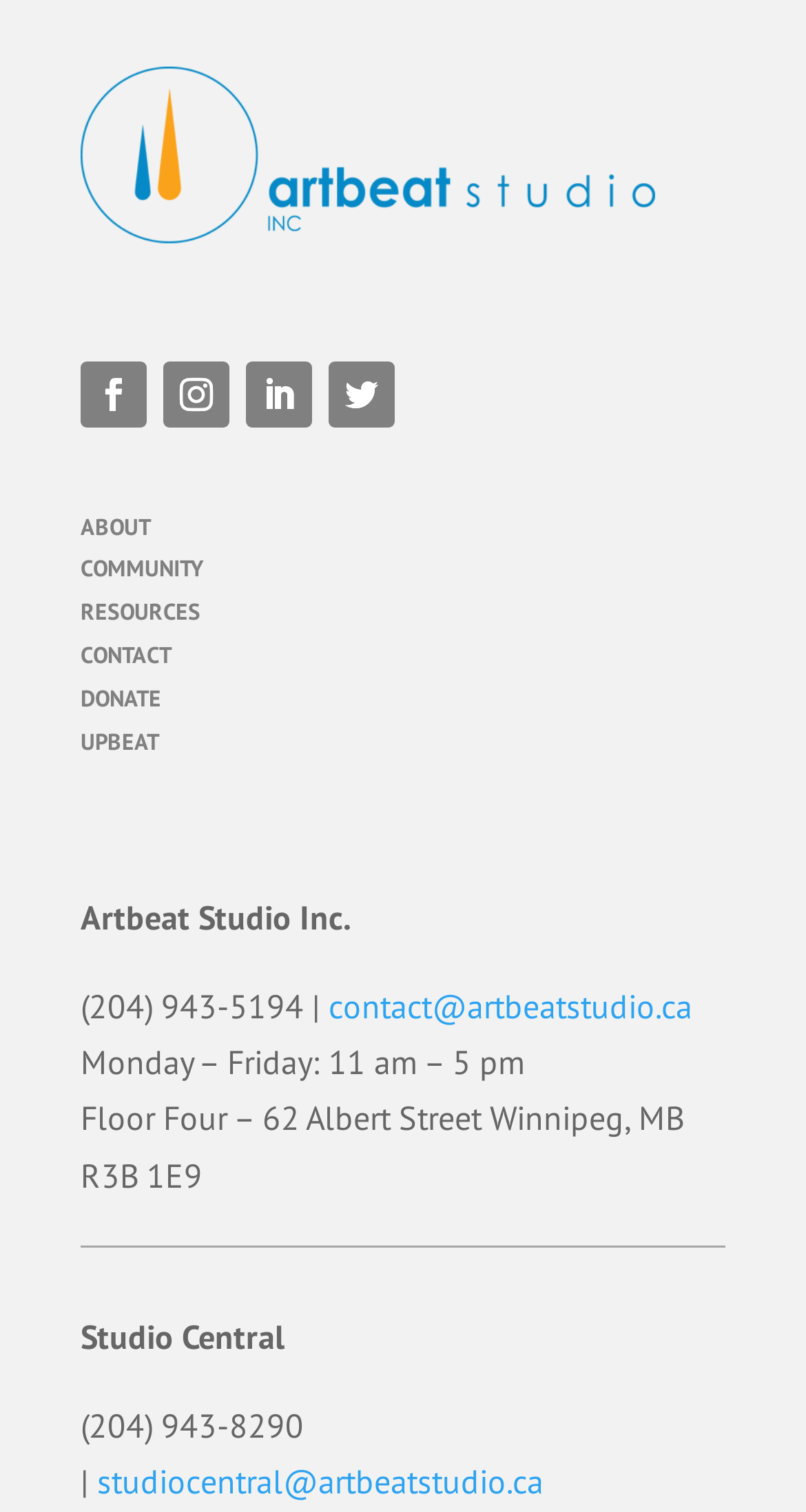What is the name of the studio associated with the organization?
Answer the question in as much detail as possible.

The name of the studio associated with the organization can be found in the static text element 'Studio Central' located at the bottom of the webpage, which suggests that it is a related entity or subsidiary of the organization.